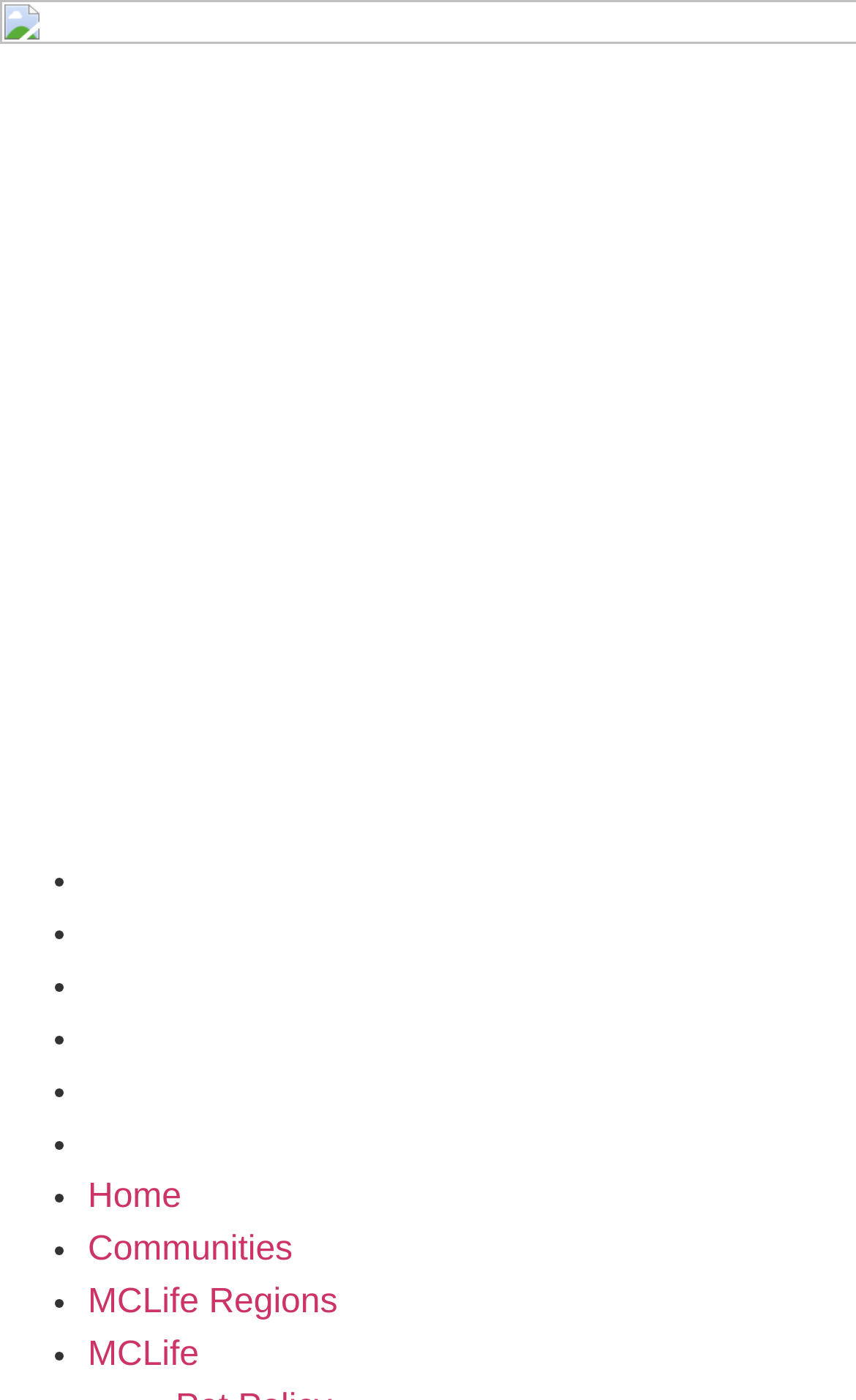Answer the question with a single word or phrase: 
How many bullet points are there?

8